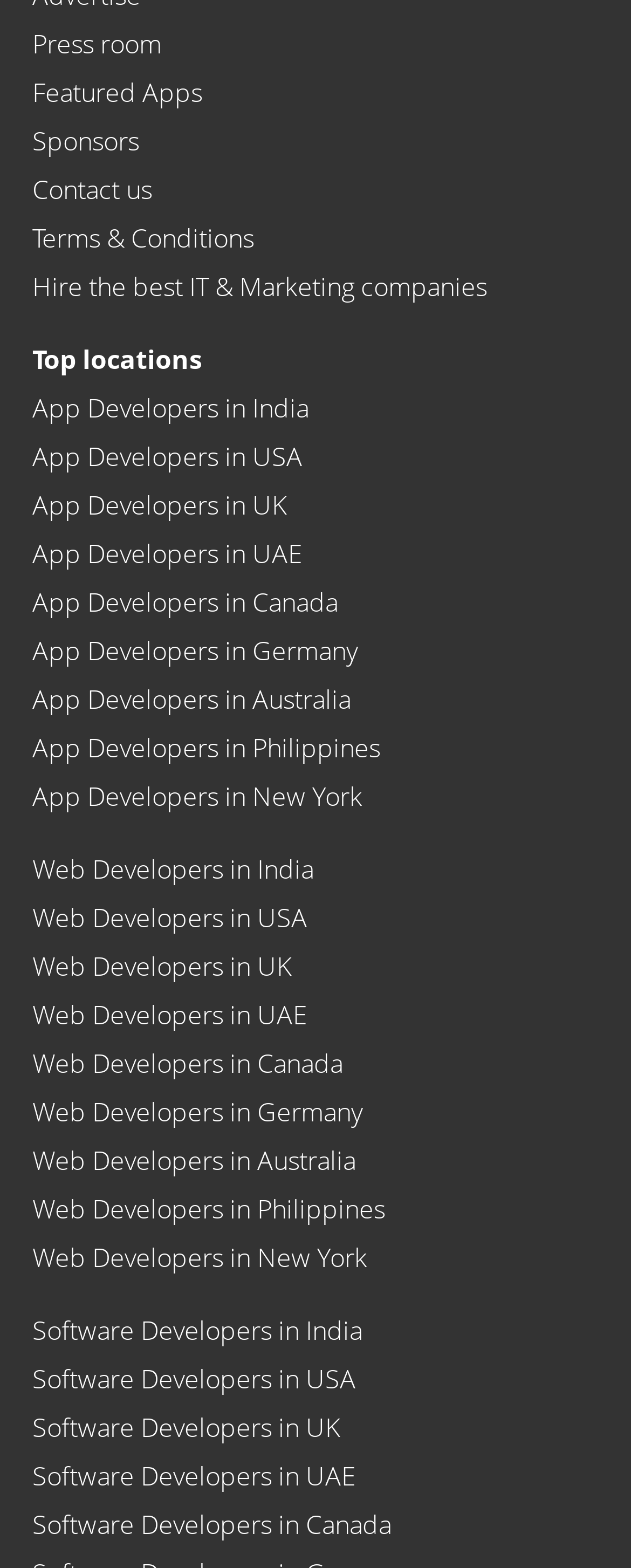How many countries are listed for App Developers?
Look at the image and answer the question using a single word or phrase.

8